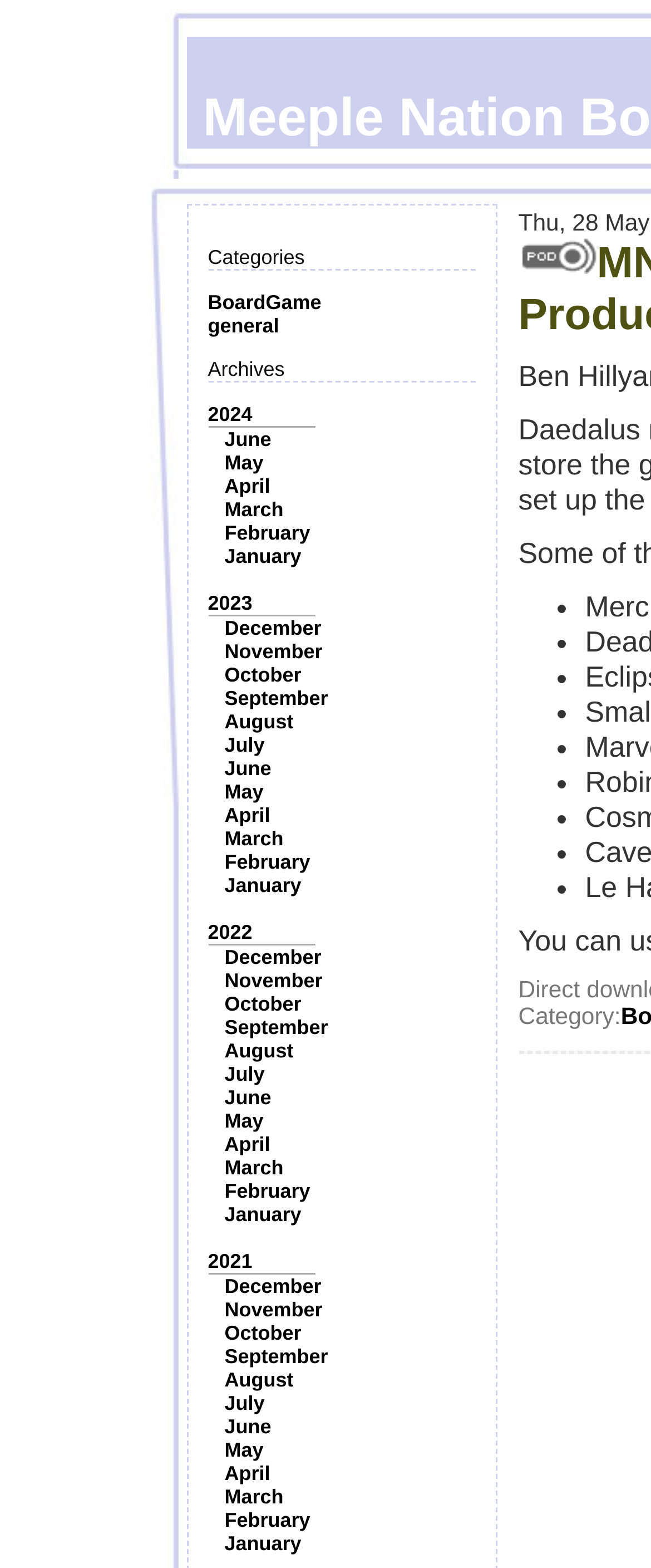Can you determine the bounding box coordinates of the area that needs to be clicked to fulfill the following instruction: "Click on the 'BoardGame' category"?

[0.319, 0.185, 0.494, 0.2]